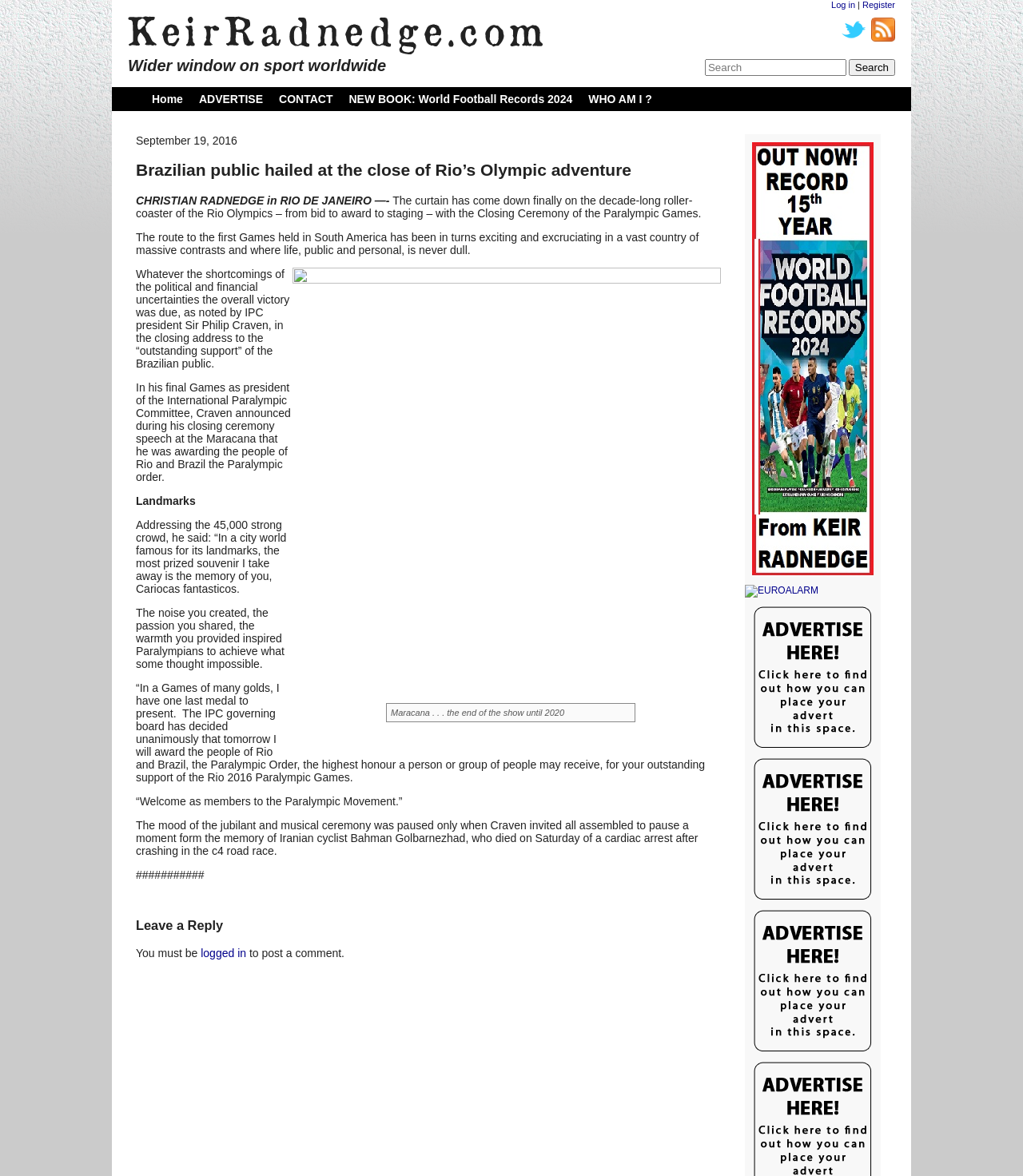Answer the question below in one word or phrase:
What is the name of the website?

KeirRadnedge.com